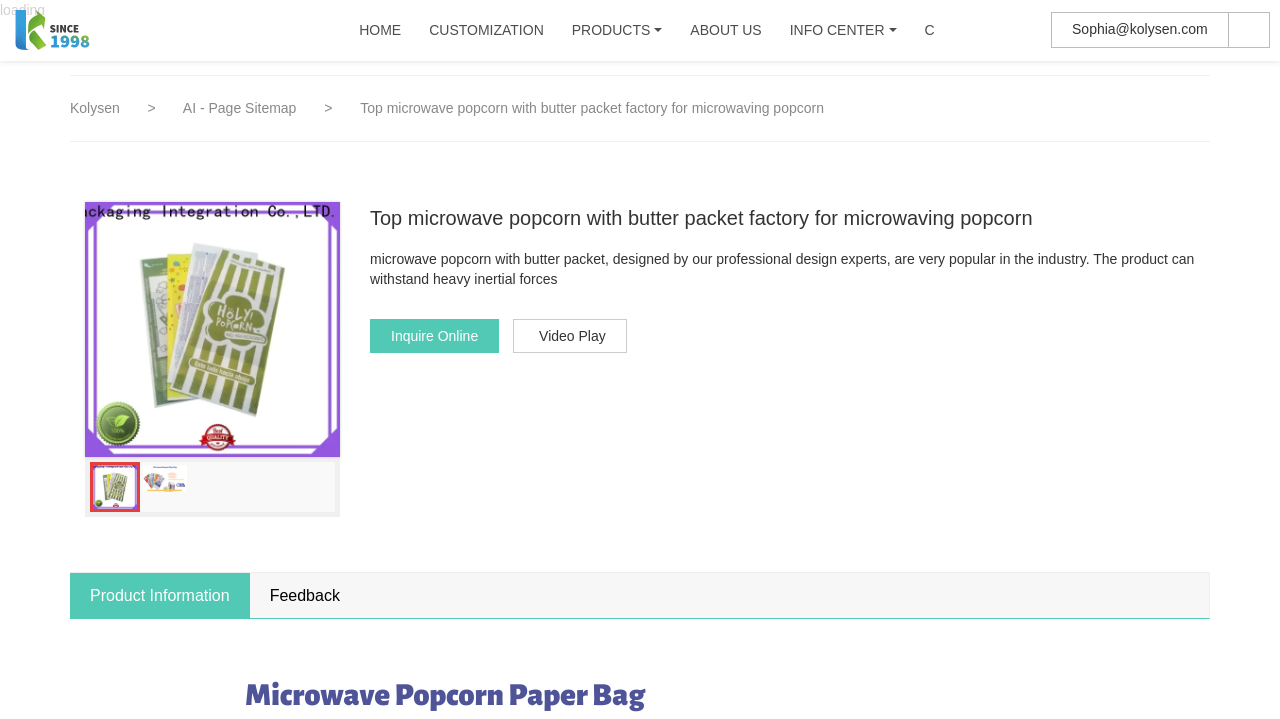Can you show the bounding box coordinates of the region to click on to complete the task described in the instruction: "View PRODUCT information"?

[0.449, 0.038, 0.51, 0.06]